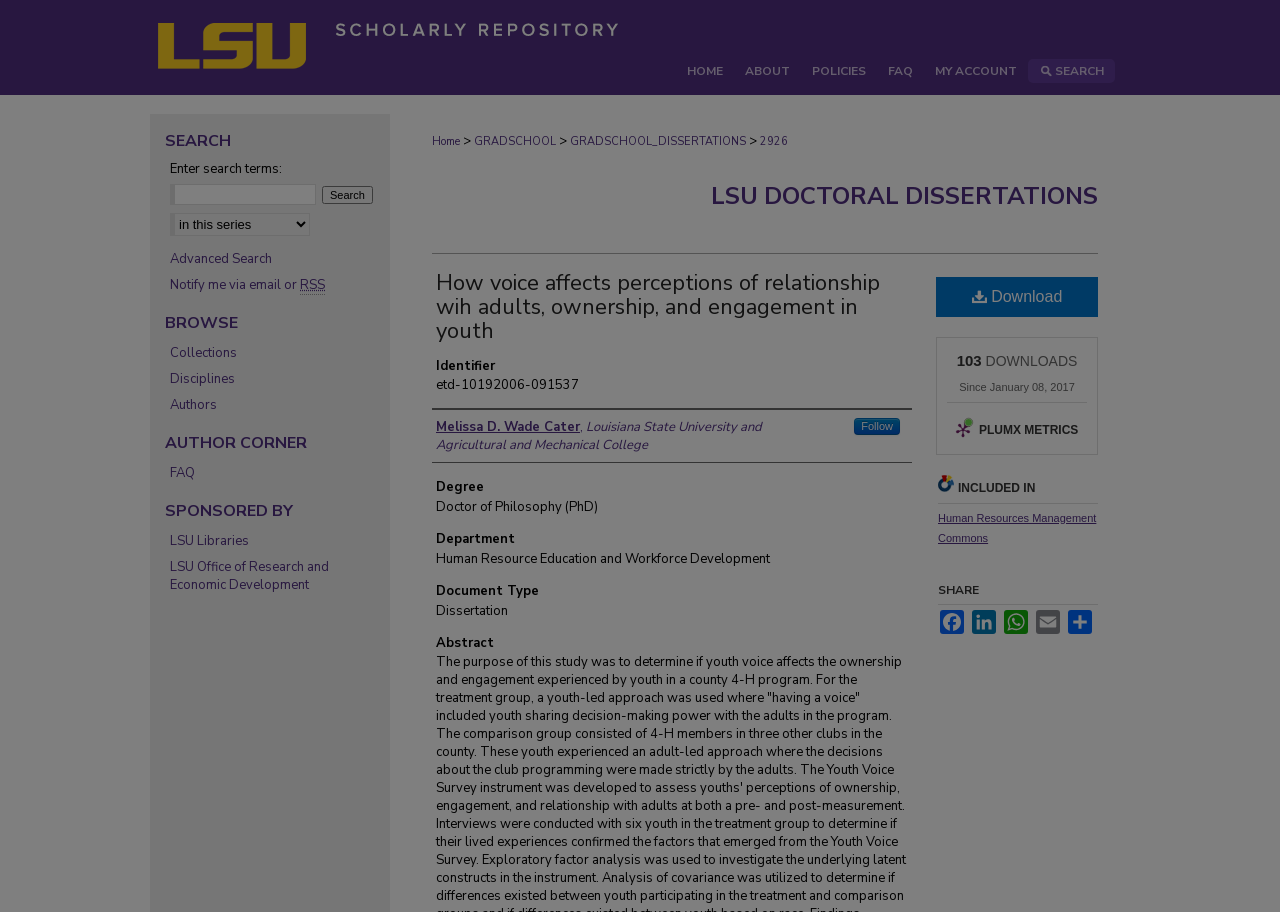What is the type of document?
Craft a detailed and extensive response to the question.

I found the answer by looking at the 'Document Type' section of the webpage, which is located below the 'Department' section. The document type is provided as a static text, and it is 'Dissertation'.